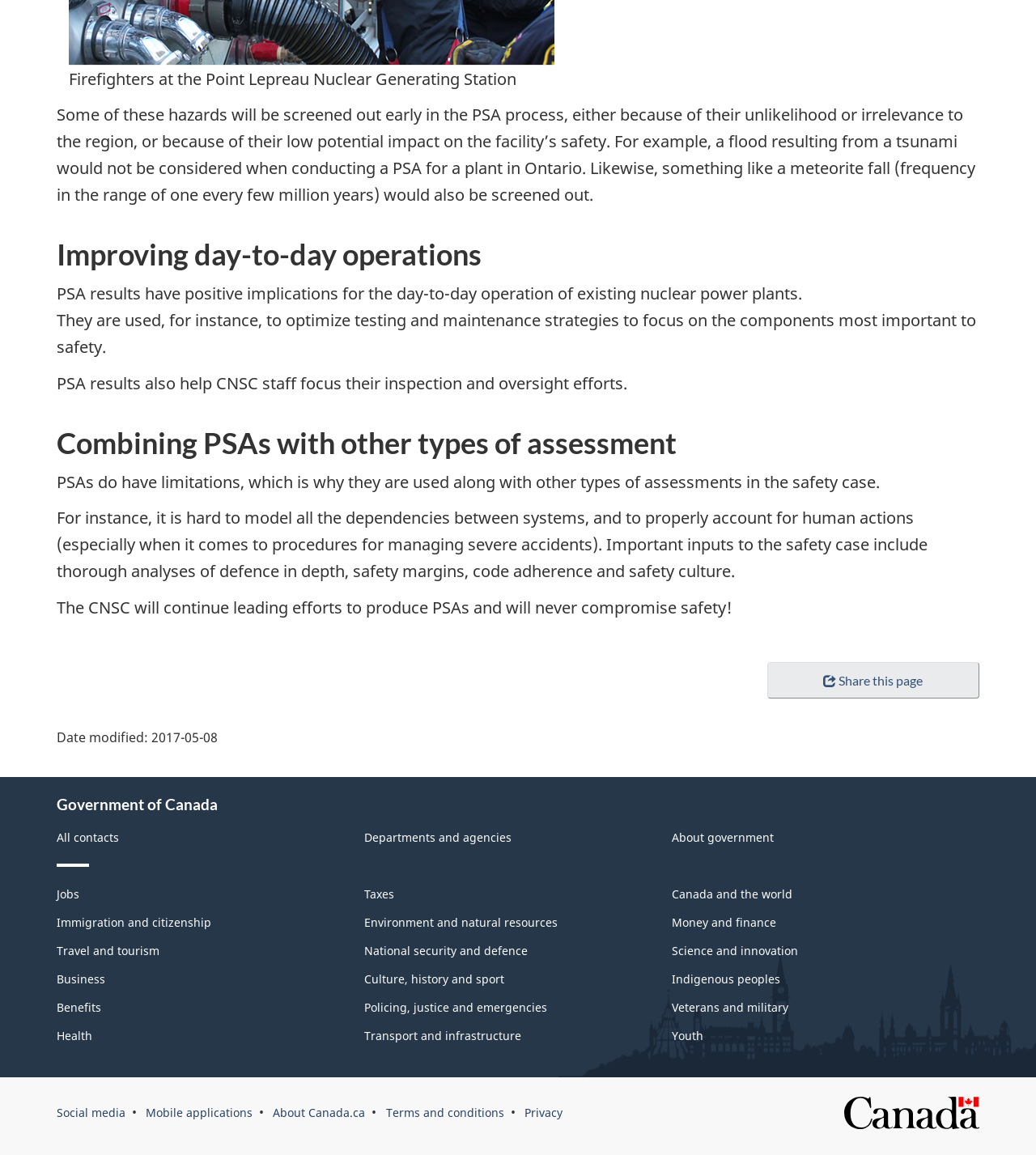Give a one-word or one-phrase response to the question: 
What is the purpose of PSA results?

Optimize testing and maintenance strategies